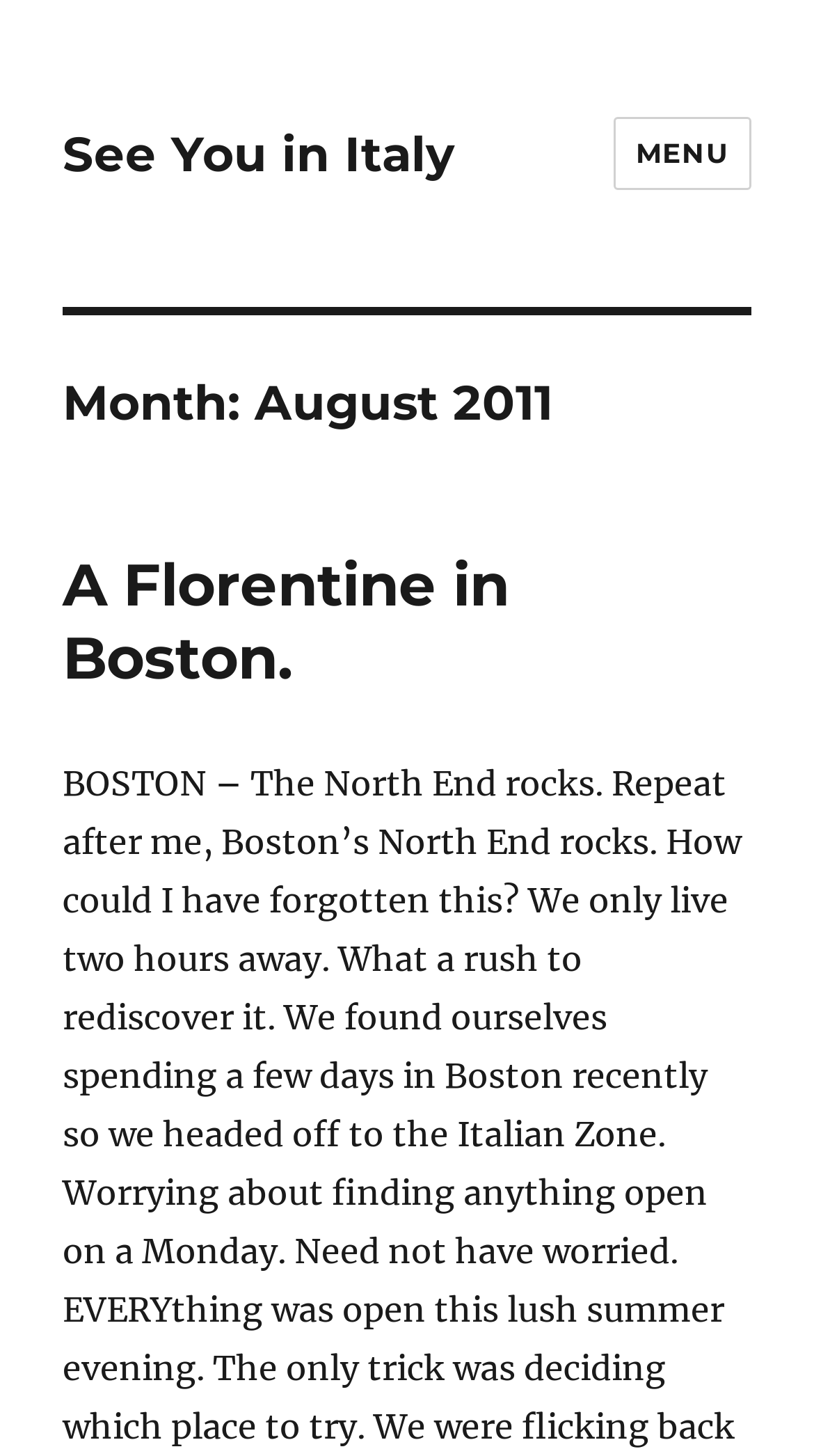Give a detailed account of the webpage.

The webpage is titled "August 2011 - See You in Italy" and has a prominent link with the same text at the top left corner. To the top right, there is a "MENU" button that controls two navigation sections: site navigation and social navigation. 

Below the title, there is a header section that spans the entire width of the page. Within this section, there is a heading that indicates the month, "August 2011", positioned at the top left. 

Further down, there is another header section that also spans the entire width of the page. This section contains a heading that reads "A Florentine in Boston." with a link to the same title positioned at the top left of this section.